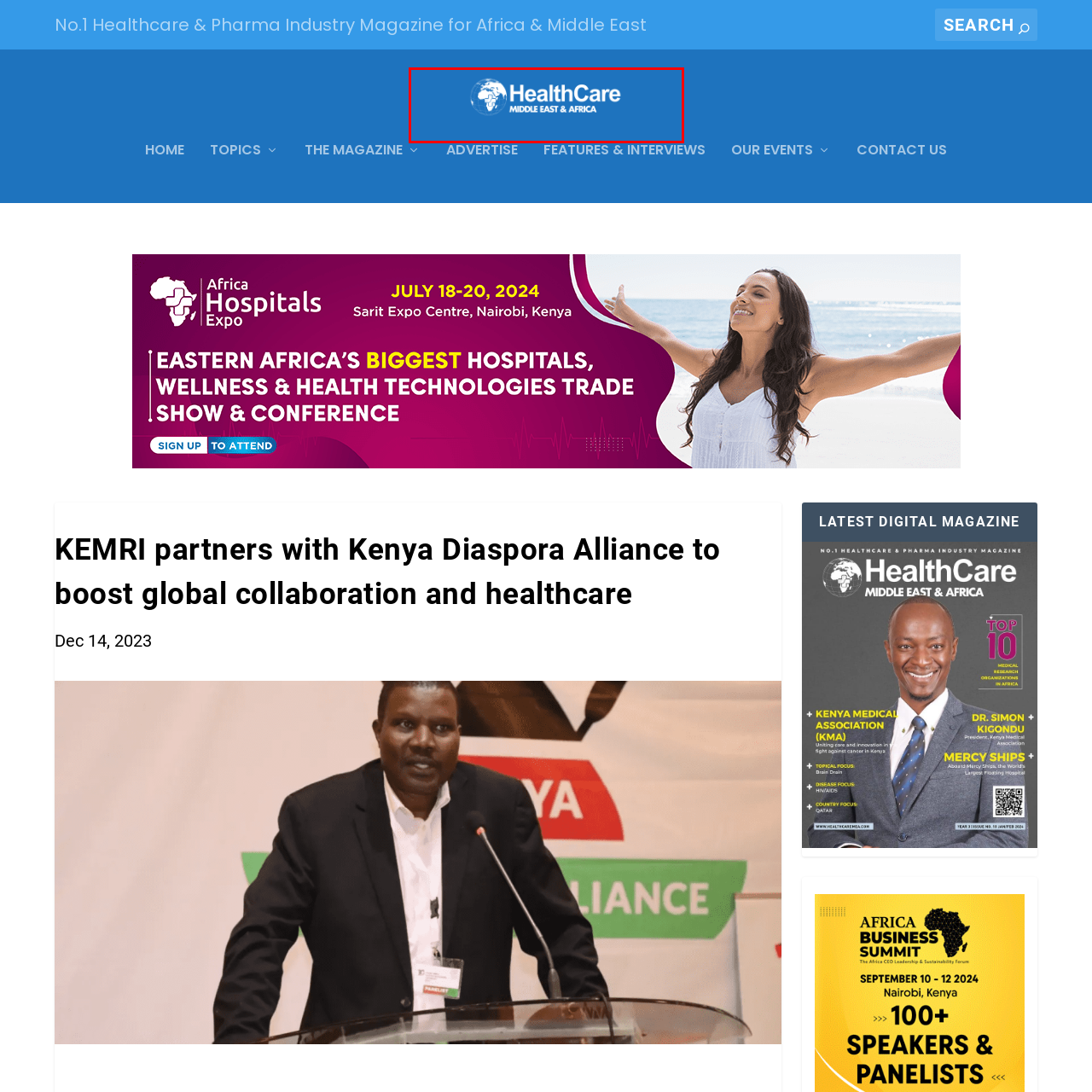What sectors does the publication focus on?
Analyze the image within the red frame and provide a concise answer using only one word or a short phrase.

Healthcare and pharmaceutical